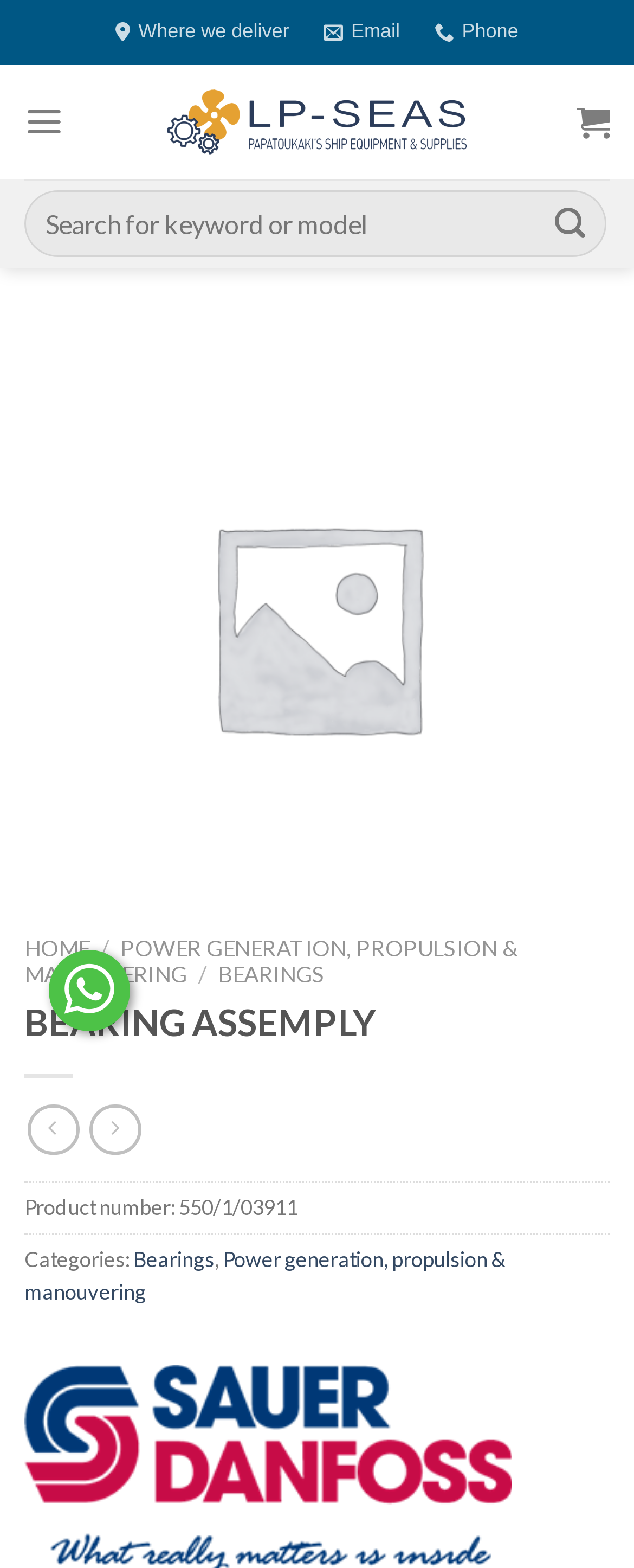Highlight the bounding box coordinates of the region I should click on to meet the following instruction: "Click on 'Send us an email'".

[0.51, 0.006, 0.631, 0.036]